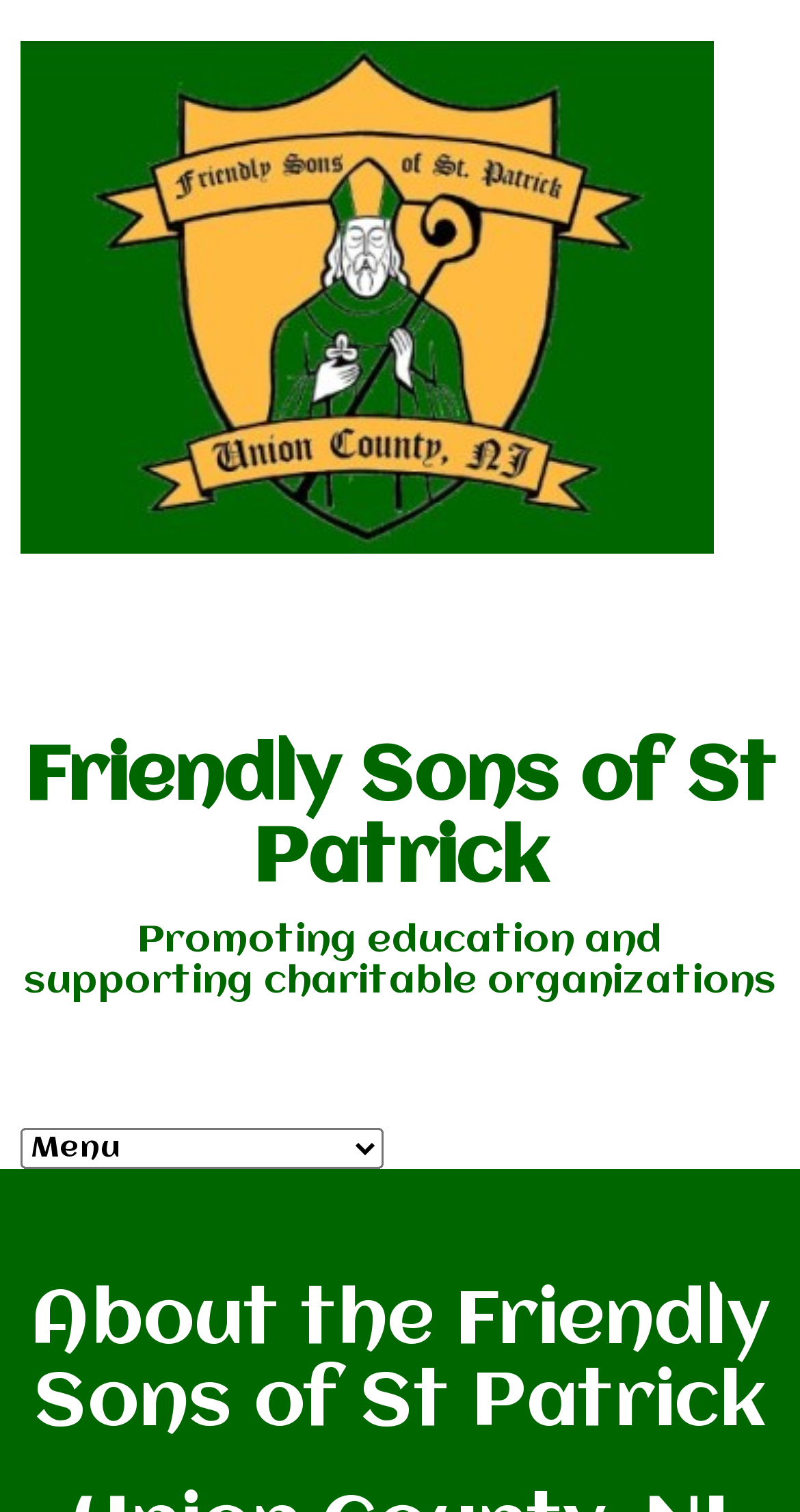Please analyze the image and give a detailed answer to the question:
What is the name of the organization?

The name of the organization can be found in the heading elements, which are 'Friendly Sons of St Patrick' and also in the link and image elements that have the same text content.